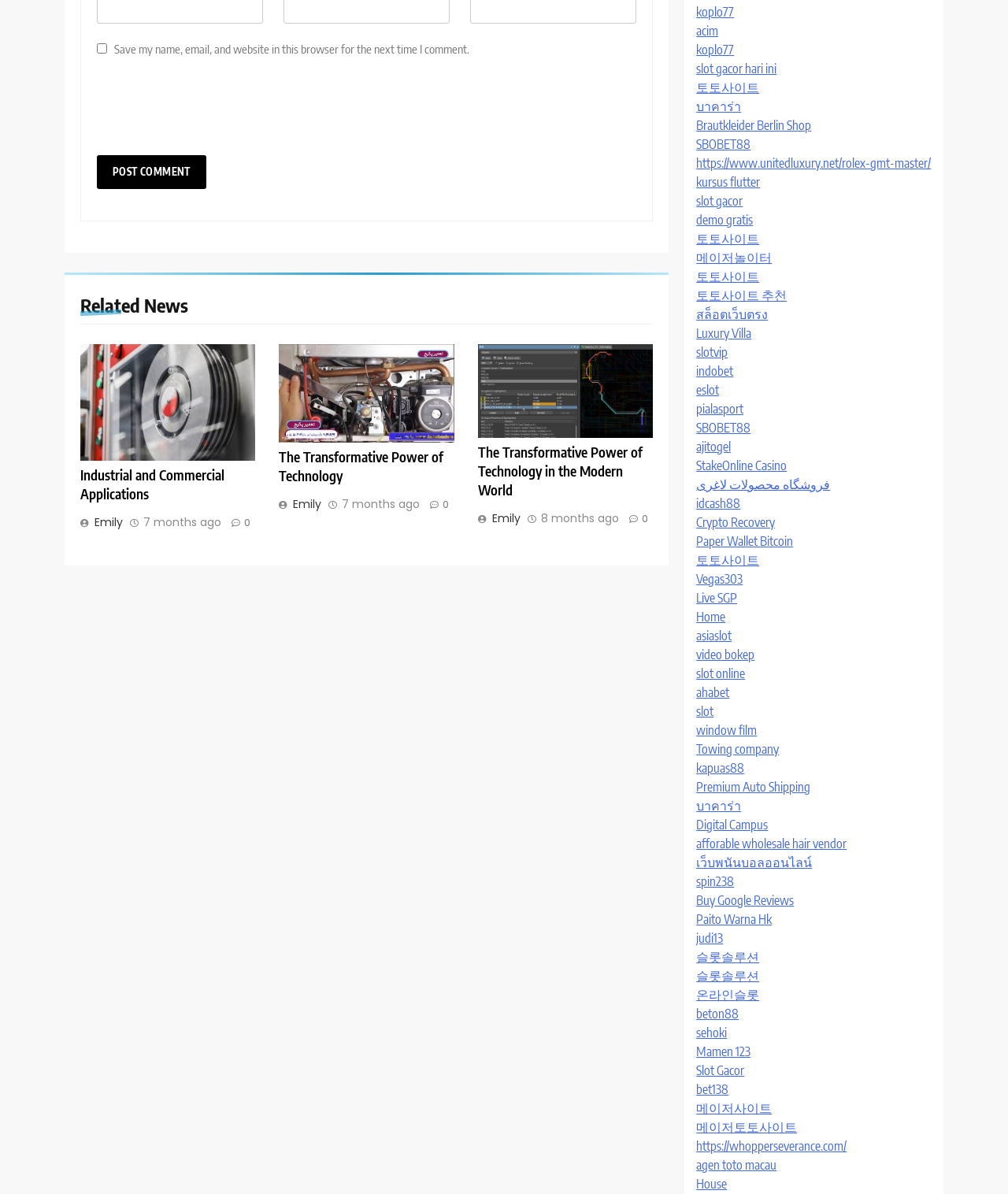Identify the bounding box coordinates of the clickable region to carry out the given instruction: "Read the 'Industrial and Commercial Applications' article".

[0.08, 0.391, 0.253, 0.422]